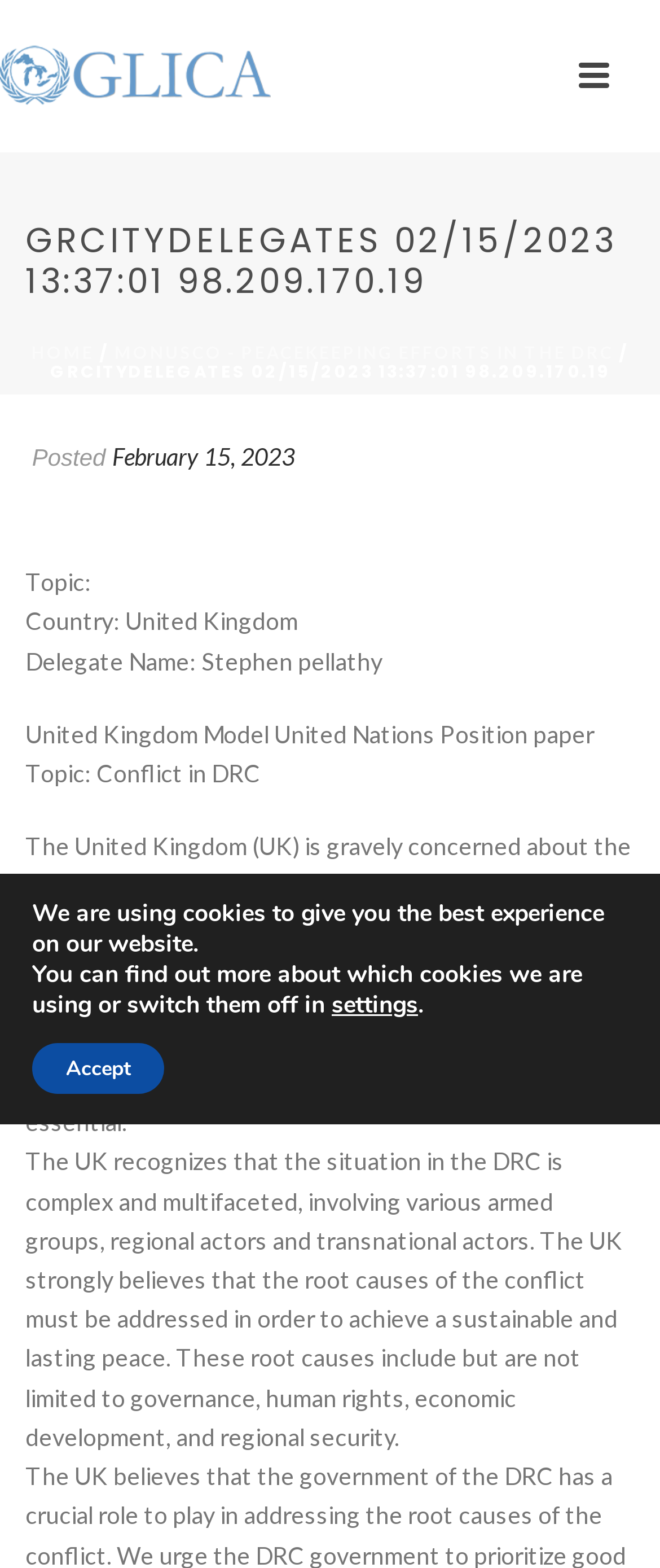Provide a thorough description of this webpage.

The webpage appears to be a delegate's position paper for a Model United Nations conference, specifically focusing on the topic of MONUSCO and peacekeeping efforts in the Democratic Republic of Congo (DRC). 

At the top of the page, there is a logo of the Great Lakes Invitational Conference Association, accompanied by a link to the organization's website. Below the logo, there is a heading that displays the title "GRCITYDELEGATES" along with a date and time stamp. 

To the right of the heading, there are three links: "HOME", a separator, and "MONUSCO - PEACEKEEPING EFFORTS IN THE DRC". 

Below these links, there is a section that provides information about the position paper, including the topic, country, delegate's name, and a brief description of the United Kingdom's stance on the conflict in the DRC. 

The main content of the page is divided into two paragraphs. The first paragraph explains the UK's concerns about the conflict in the DRC and its commitment to upholding international peace and security. The second paragraph delves deeper into the root causes of the conflict, including governance, human rights, economic development, and regional security. 

At the bottom of the page, there is a GDPR cookie banner that informs users about the use of cookies on the website and provides options to learn more or switch them off. There is also an "Accept" button to acknowledge the use of cookies.